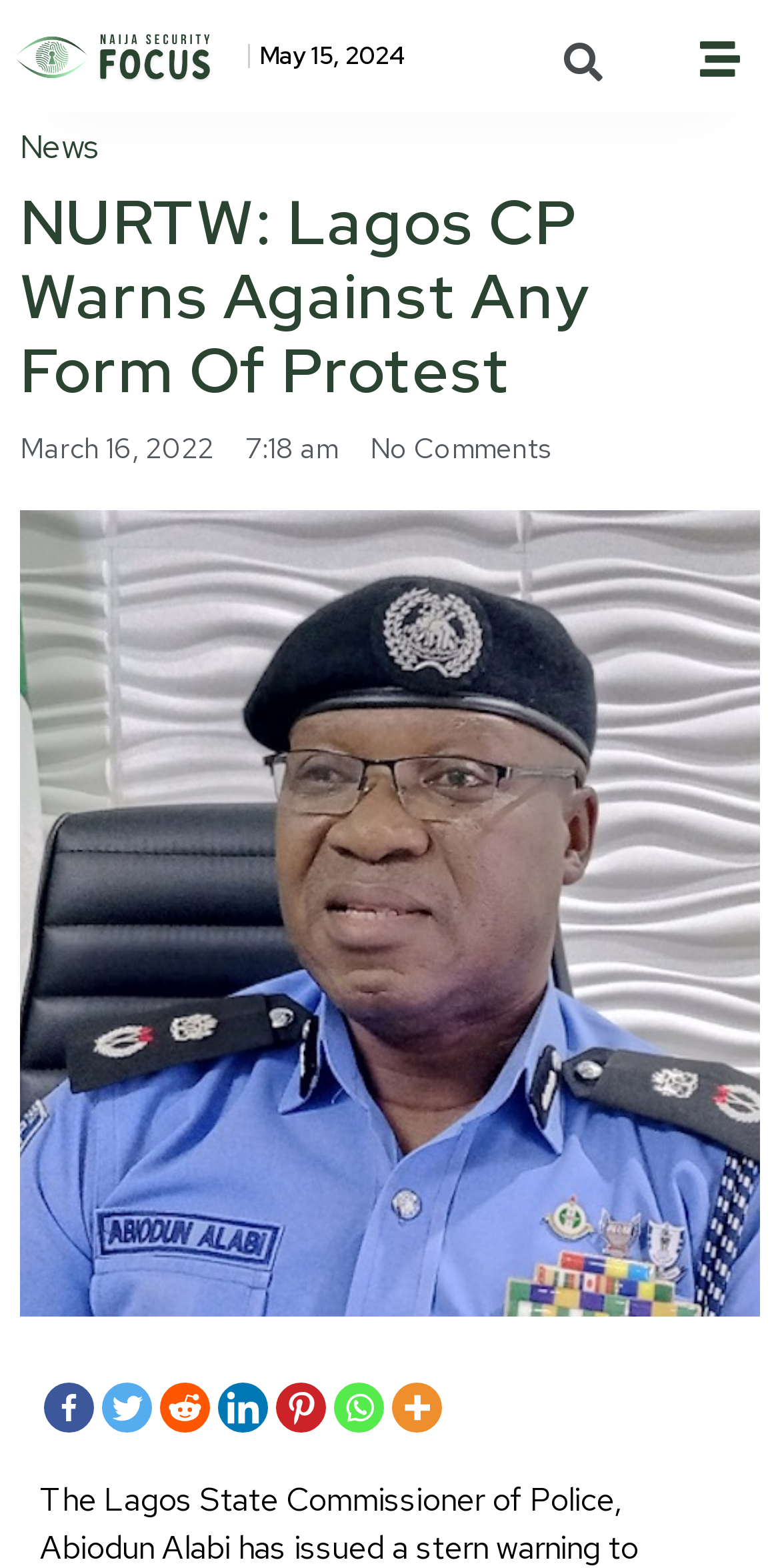Find the bounding box coordinates of the clickable element required to execute the following instruction: "Click on the news link". Provide the coordinates as four float numbers between 0 and 1, i.e., [left, top, right, bottom].

[0.026, 0.08, 0.126, 0.107]